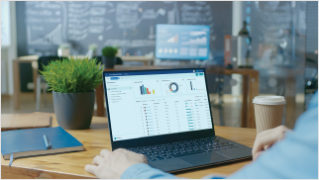What does the takeaway coffee cup suggest?
Please provide a comprehensive answer based on the visual information in the image.

The presence of a takeaway coffee cup beside the laptop implies a vibrant, modern workplace culture that values convenience and flexibility, allowing employees to work efficiently while still having access to amenities.